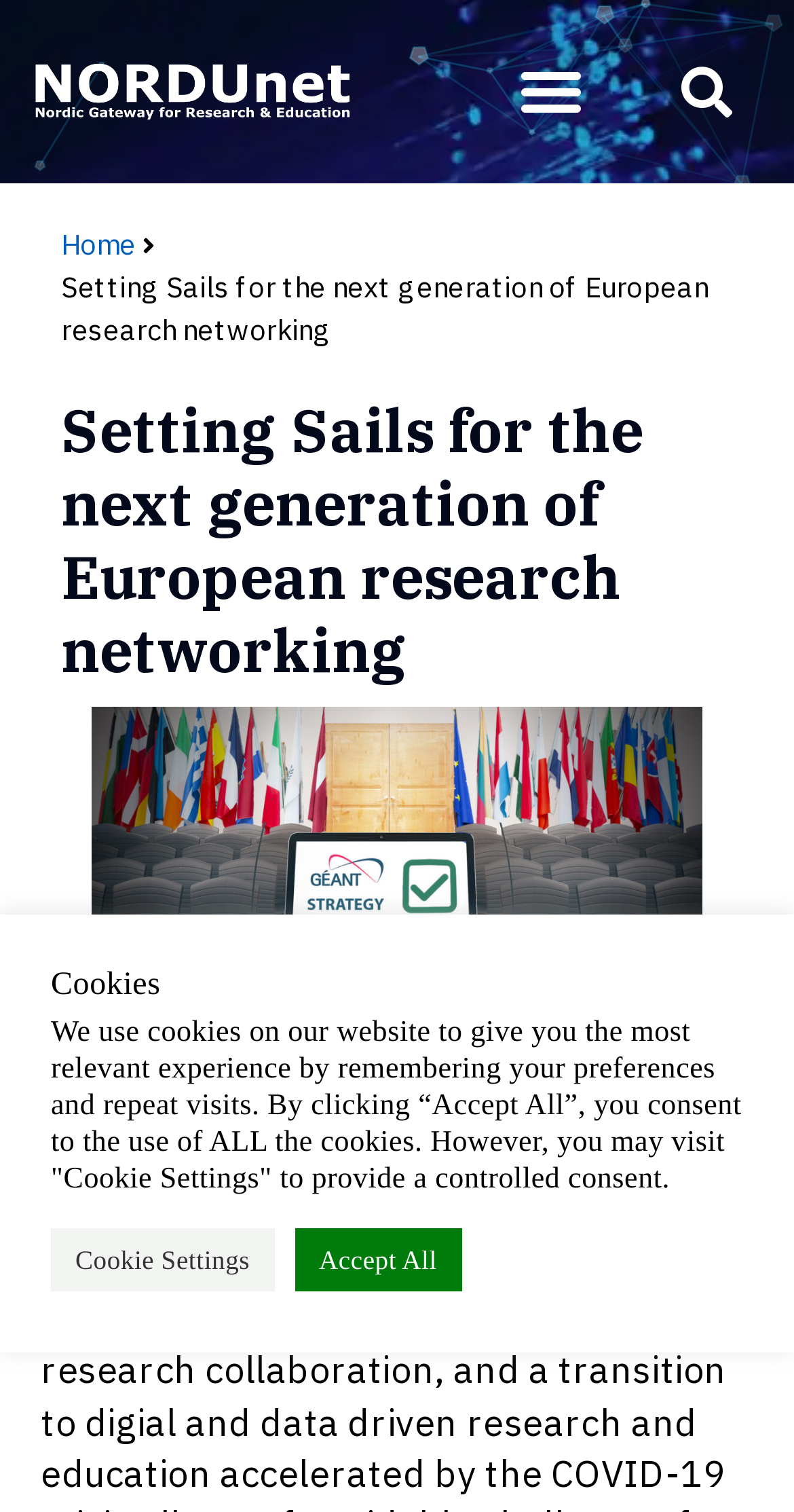What is the date mentioned on the page?
Please provide a single word or phrase based on the screenshot.

March 24, 2021